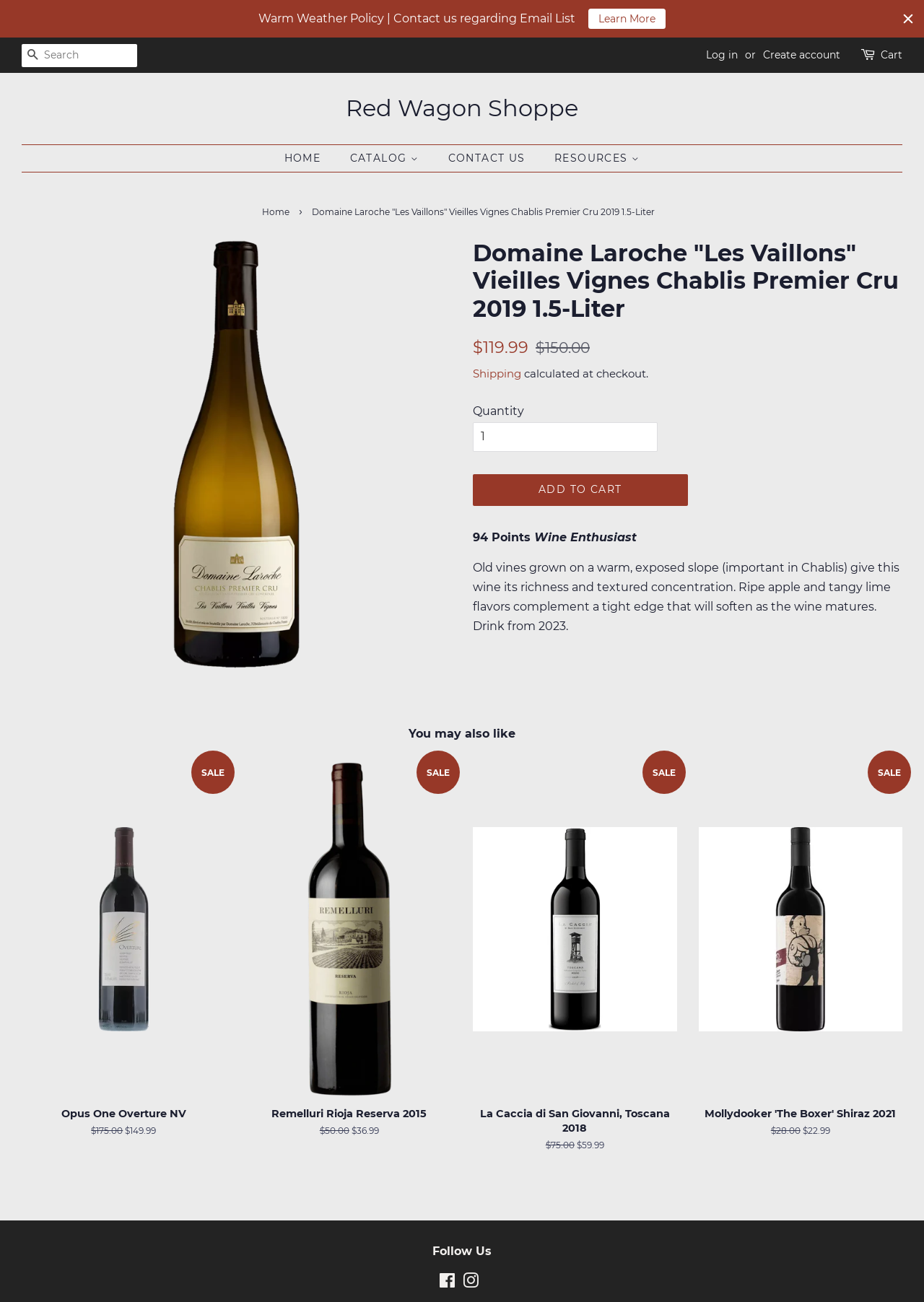Please identify the bounding box coordinates of the element's region that I should click in order to complete the following instruction: "Learn more about warm weather policy". The bounding box coordinates consist of four float numbers between 0 and 1, i.e., [left, top, right, bottom].

[0.637, 0.007, 0.72, 0.022]